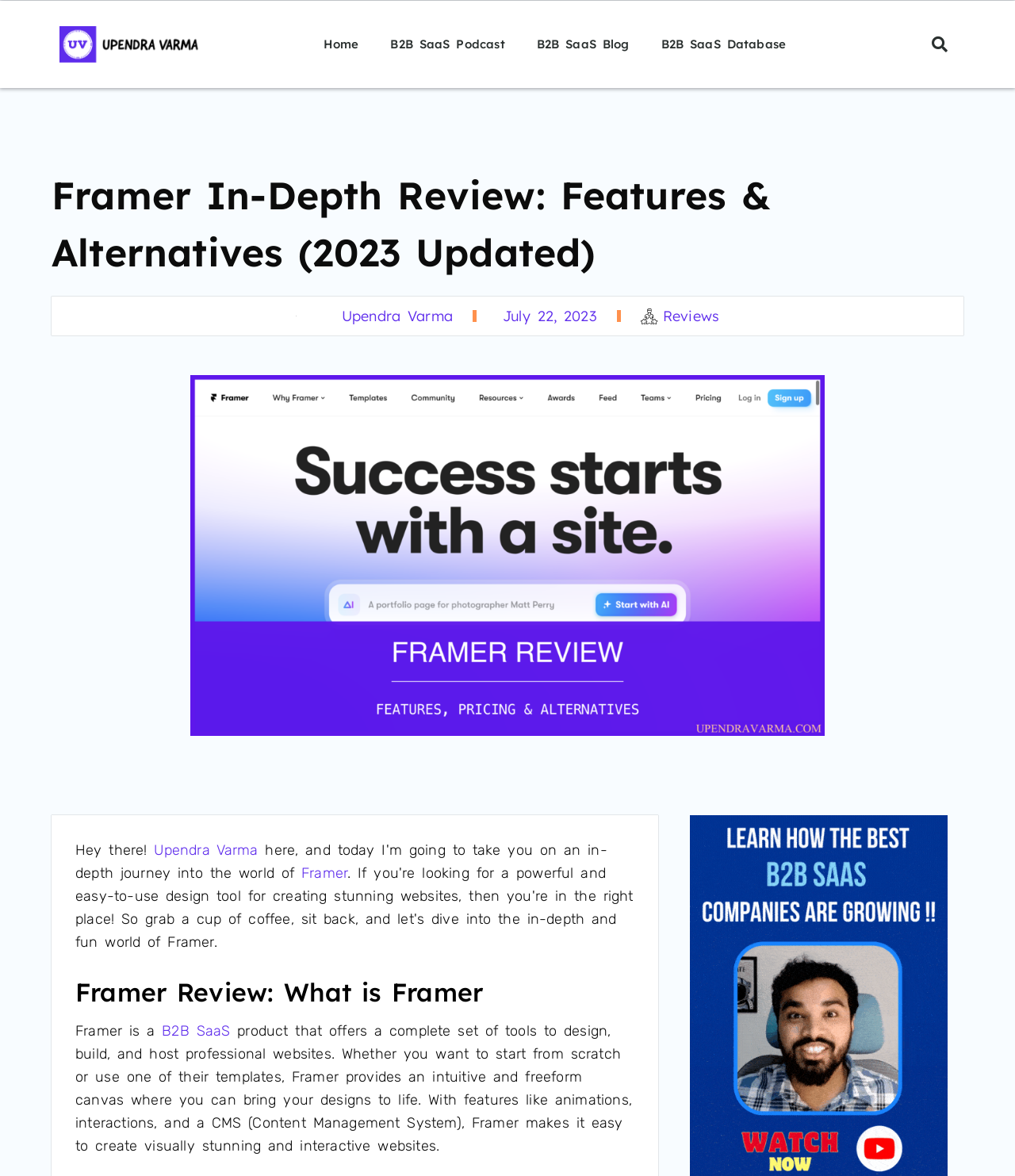Determine the bounding box coordinates of the section to be clicked to follow the instruction: "Learn more about Framer". The coordinates should be given as four float numbers between 0 and 1, formatted as [left, top, right, bottom].

[0.297, 0.735, 0.342, 0.75]